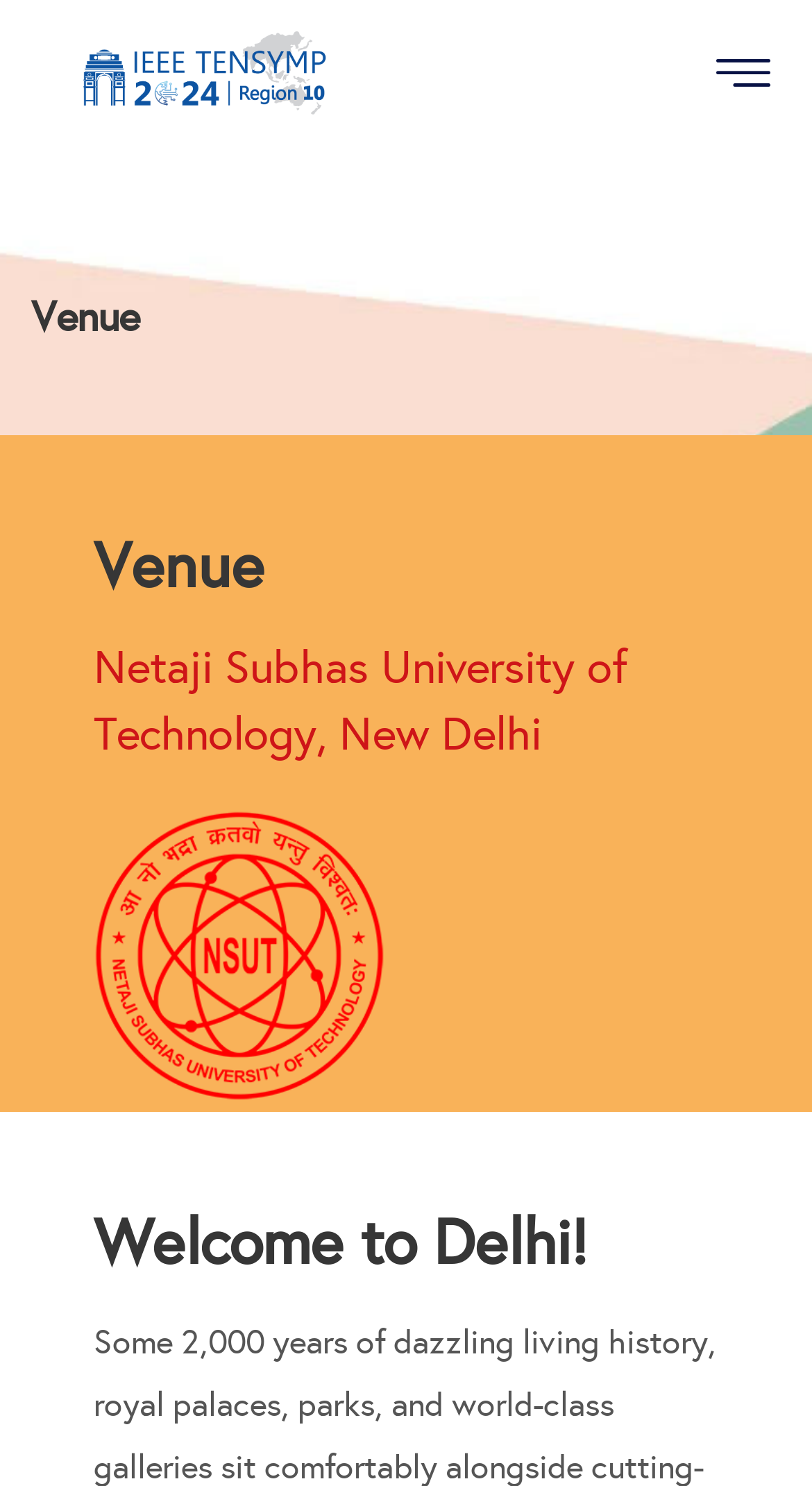Offer a thorough description of the webpage.

The webpage is about the Venue for TENSYMP 2024. At the top left, there is a link with no text, and at the top right, there is another link with a icon represented by '\uf131'. Below these links, there are two headings with the same text "Venue", one of which spans the entire width of the page. 

Below the headings, there is a paragraph of text stating the location of the venue, "Netaji Subhas University of Technology, New Delhi". To the left of this text, there is an image that takes up about half of the page width. 

Further down the page, there is a heading that reads "Welcome to Delhi!".